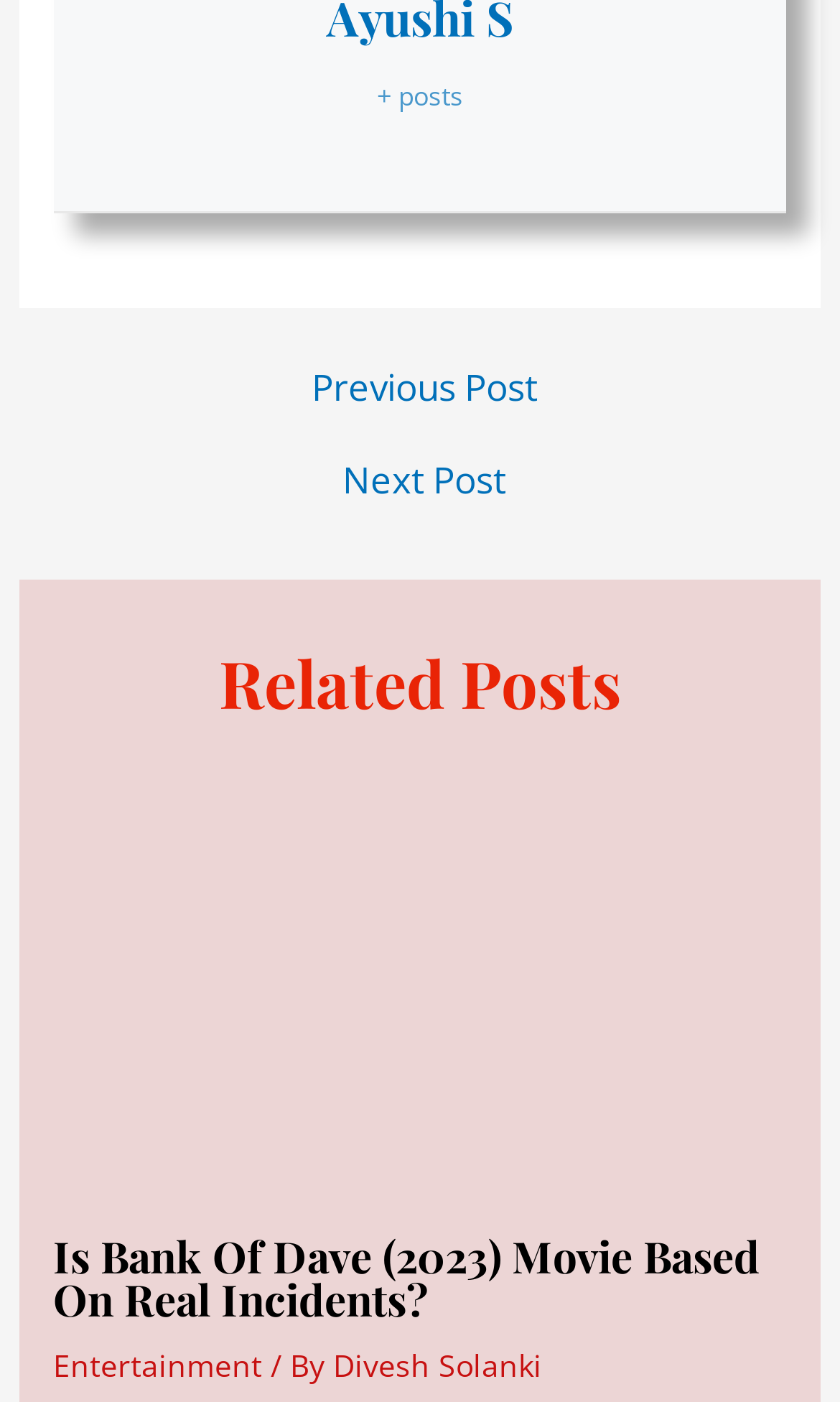How many navigation links are there?
Respond to the question with a single word or phrase according to the image.

3